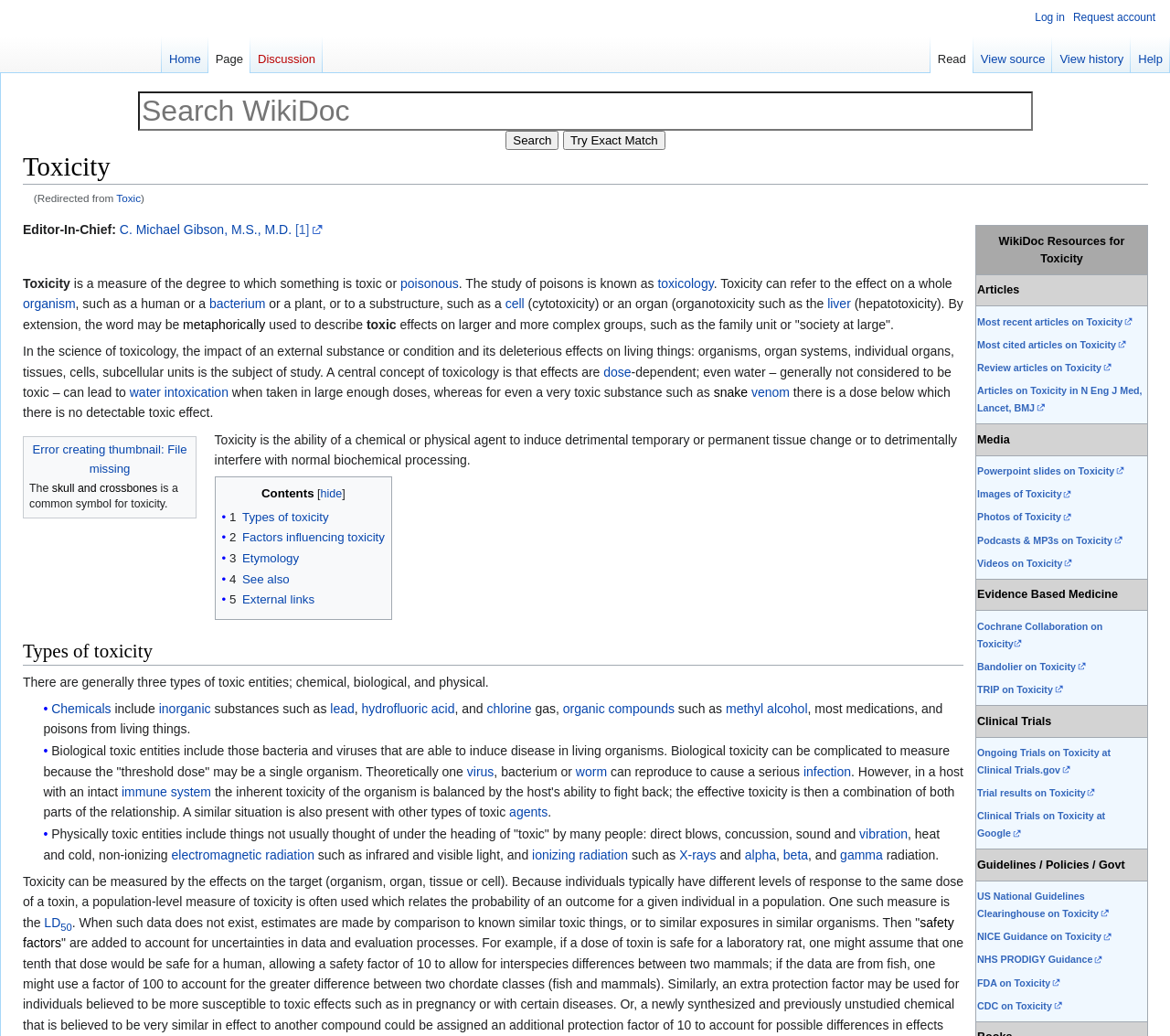Please indicate the bounding box coordinates for the clickable area to complete the following task: "Read about Cochrane Collaboration on Toxicity". The coordinates should be specified as four float numbers between 0 and 1, i.e., [left, top, right, bottom].

[0.835, 0.599, 0.942, 0.626]